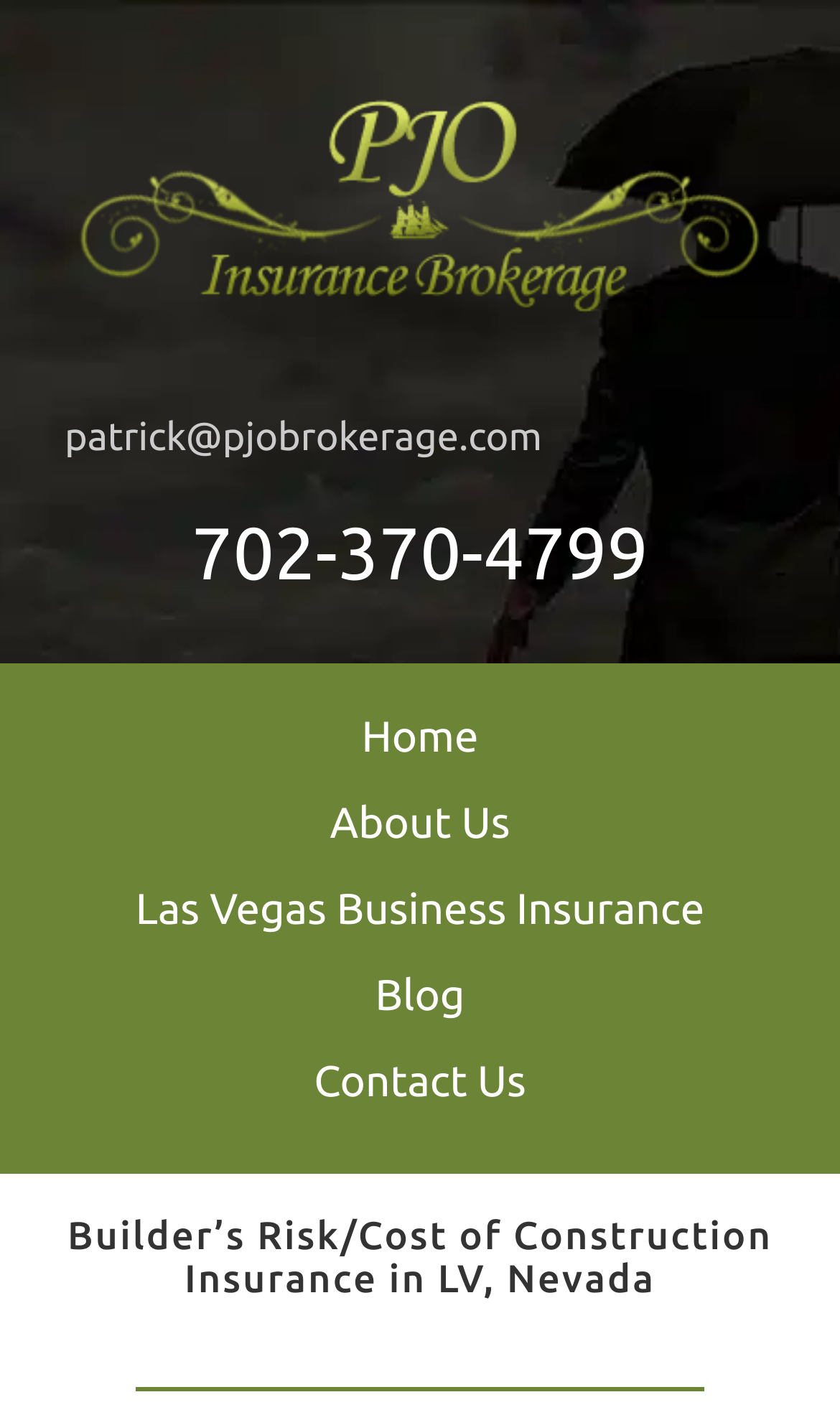Generate a comprehensive description of the webpage content.

The webpage is about Builder's Risk Insurance, specifically in Las Vegas, NV. At the top left corner, there is an image of the PJO Insurance Brokerage logo. Below the logo, there is a phone number, 702-370-4799, which is also a clickable link. Next to the phone number, there is an email address, patrick@pjobrokerage.com, which is also a link.

To the right of the logo and contact information, there is a navigation menu with five links: Home, About Us, Las Vegas Business Insurance, Blog, and Contact Us. These links are arranged horizontally, with Home on the left and Contact Us on the right.

Below the navigation menu, there is a heading that reads "Builder’s Risk/Cost of Construction Insurance in LV, Nevada", which takes up most of the width of the page. This heading is likely the main title of the webpage, indicating that the page is about Builder's Risk Insurance in Las Vegas, Nevada.